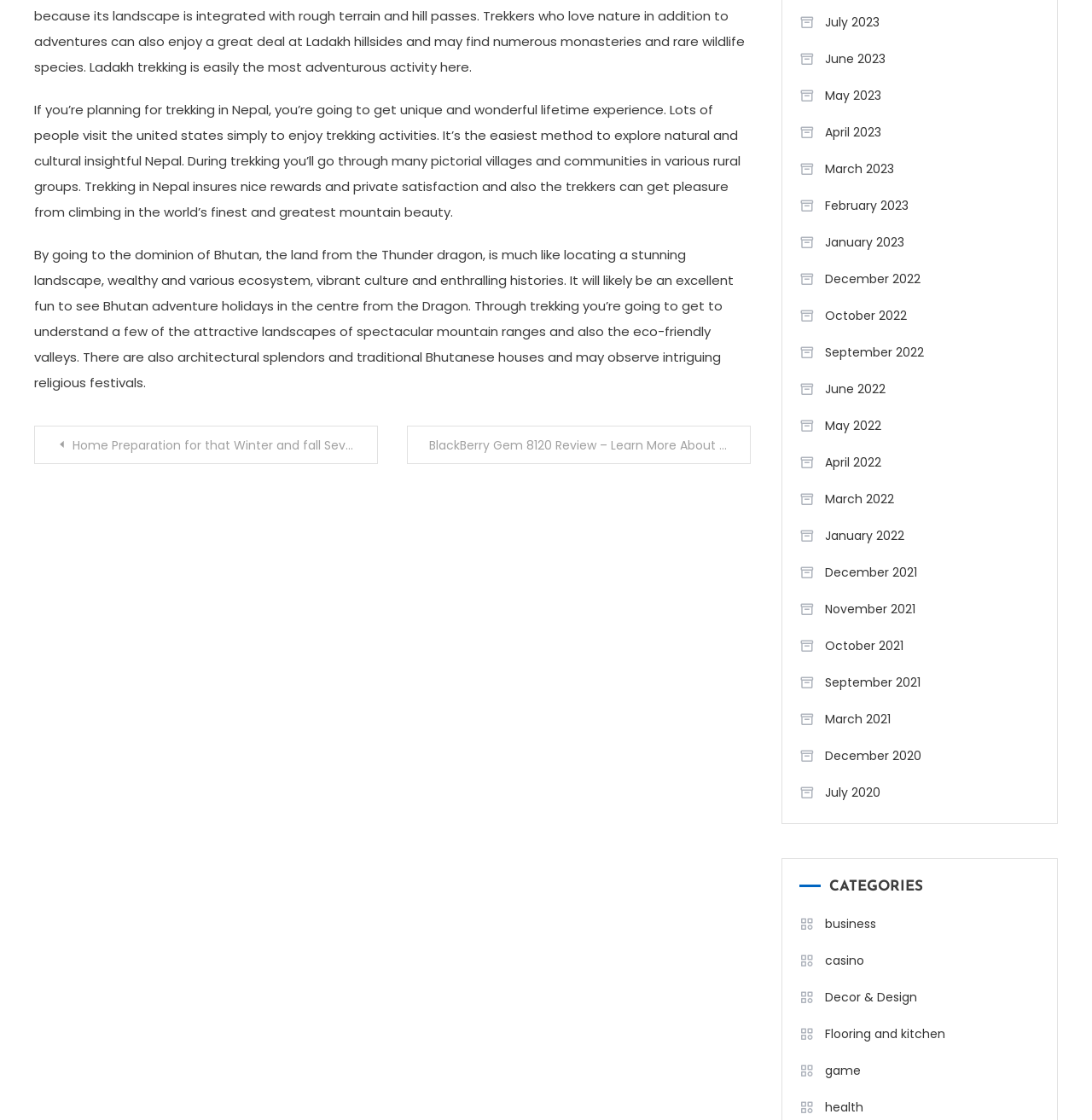Please provide a comprehensive response to the question below by analyzing the image: 
What is the main topic of this webpage?

Based on the static text elements, it appears that the webpage is discussing trekking in Nepal and Bhutan, highlighting the unique experiences and rewards of trekking in these countries.